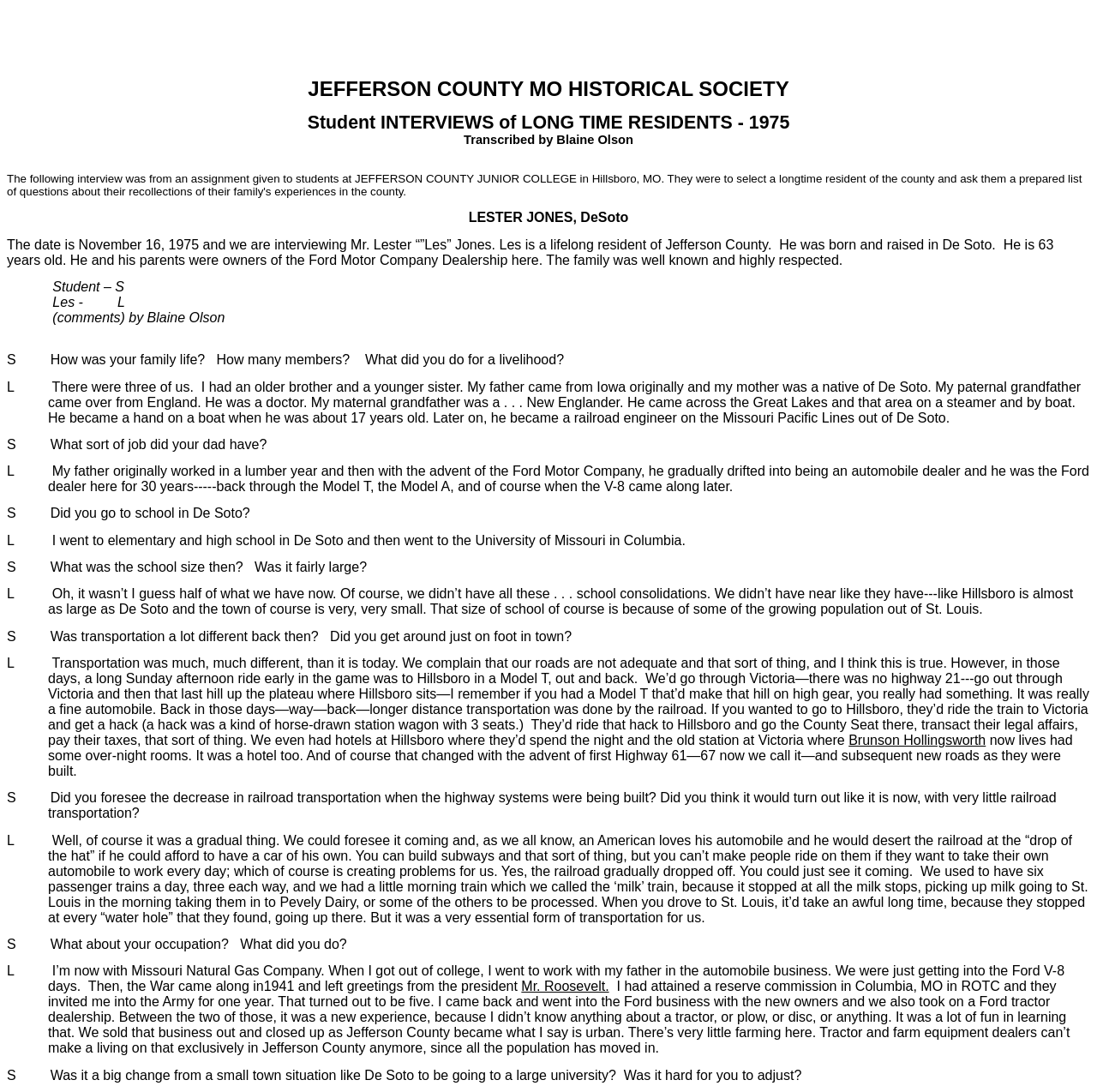Give a detailed account of the webpage's layout and content.

This webpage appears to be a transcript of an interview with Lester "Les" Jones, a 63-year-old lifelong resident of De Soto, Jefferson County, Missouri. The interview was conducted by a student on November 16, 1975, and transcribed by Blaine Olson.

At the top of the page, there is a heading with the title "JEFFERSON COUNTY MO HISTORICAL SOCIETY" and a subtitle "Student INTERVIEWS of LONG TIME RESIDENTS - 1975". Below this, there is a brief introduction to the interview, including the date and the names of the interviewer and interviewee.

The main content of the page is the transcript of the interview, which is divided into sections with questions from the interviewer and responses from Les Jones. The questions are often related to Les's family, education, occupation, and experiences growing up in De Soto. Les shares stories about his childhood, his family's history, and his own life, including his time in college, his work in the automobile business, and his experiences during World War II.

Throughout the transcript, there are occasional comments or notes from Blaine Olson, the transcriber. The text is presented in a clear and readable format, with each section of the interview separated by a blank line. Overall, the webpage provides a detailed and personal account of Les Jones' life and experiences, offering a unique glimpse into the history of De Soto and Jefferson County, Missouri.